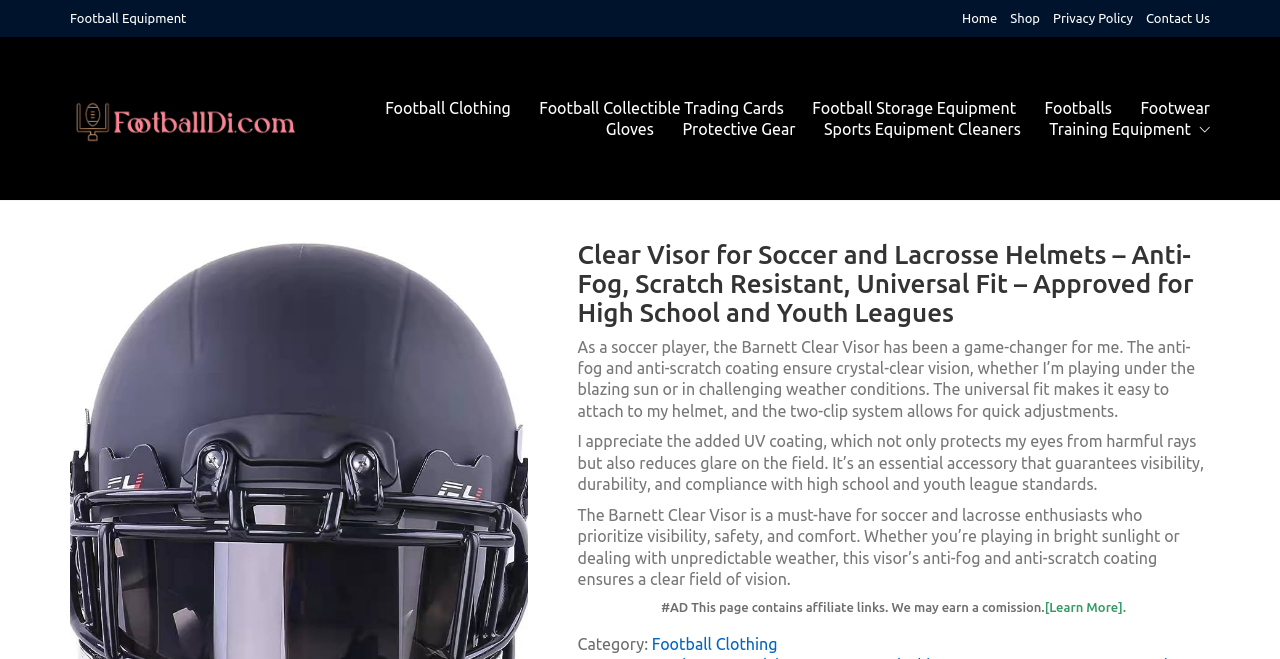Identify the bounding box coordinates of the region that should be clicked to execute the following instruction: "Visit FootballDi.com".

[0.055, 0.133, 0.234, 0.228]